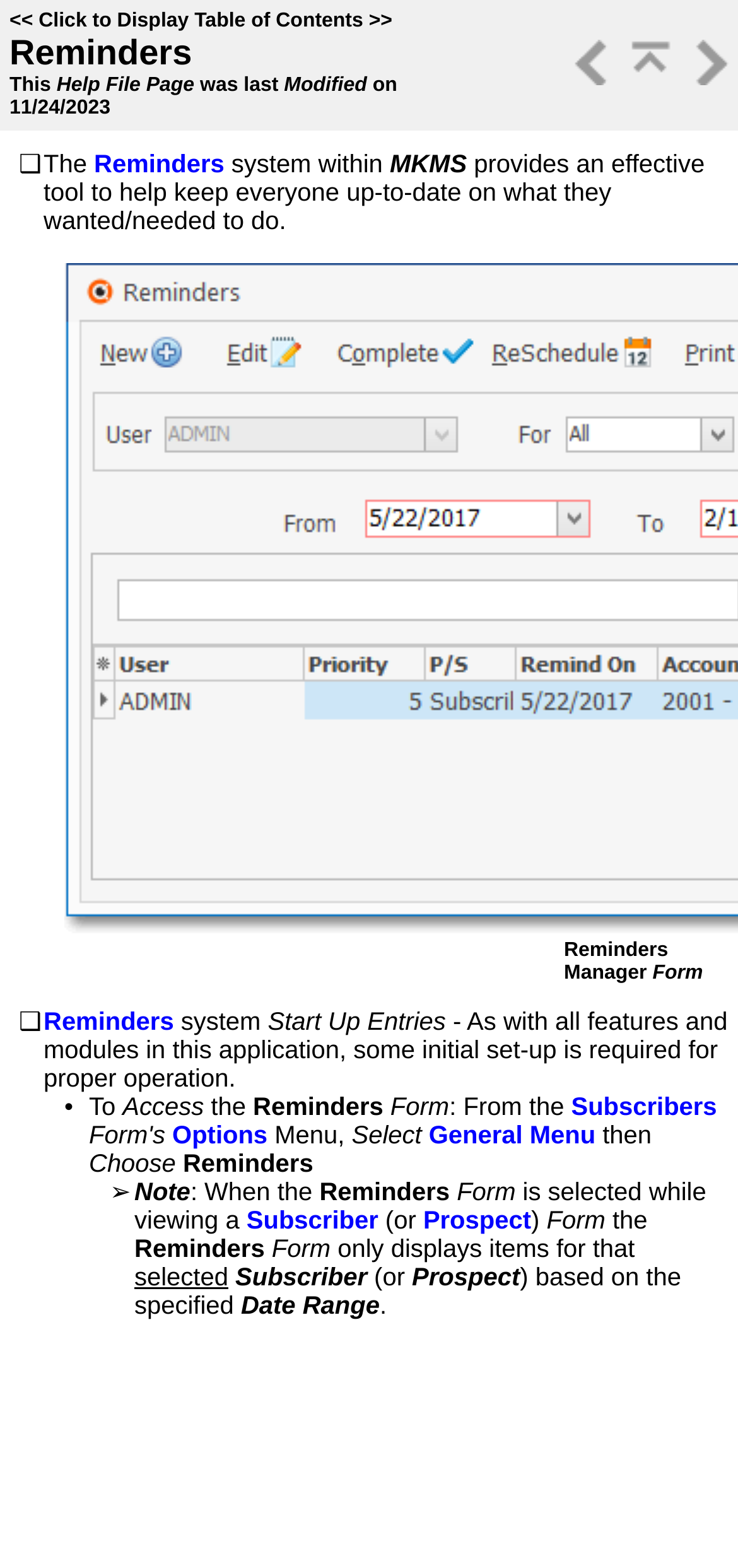Please identify the bounding box coordinates of the clickable region that I should interact with to perform the following instruction: "Select General Menu". The coordinates should be expressed as four float numbers between 0 and 1, i.e., [left, top, right, bottom].

[0.581, 0.715, 0.807, 0.733]